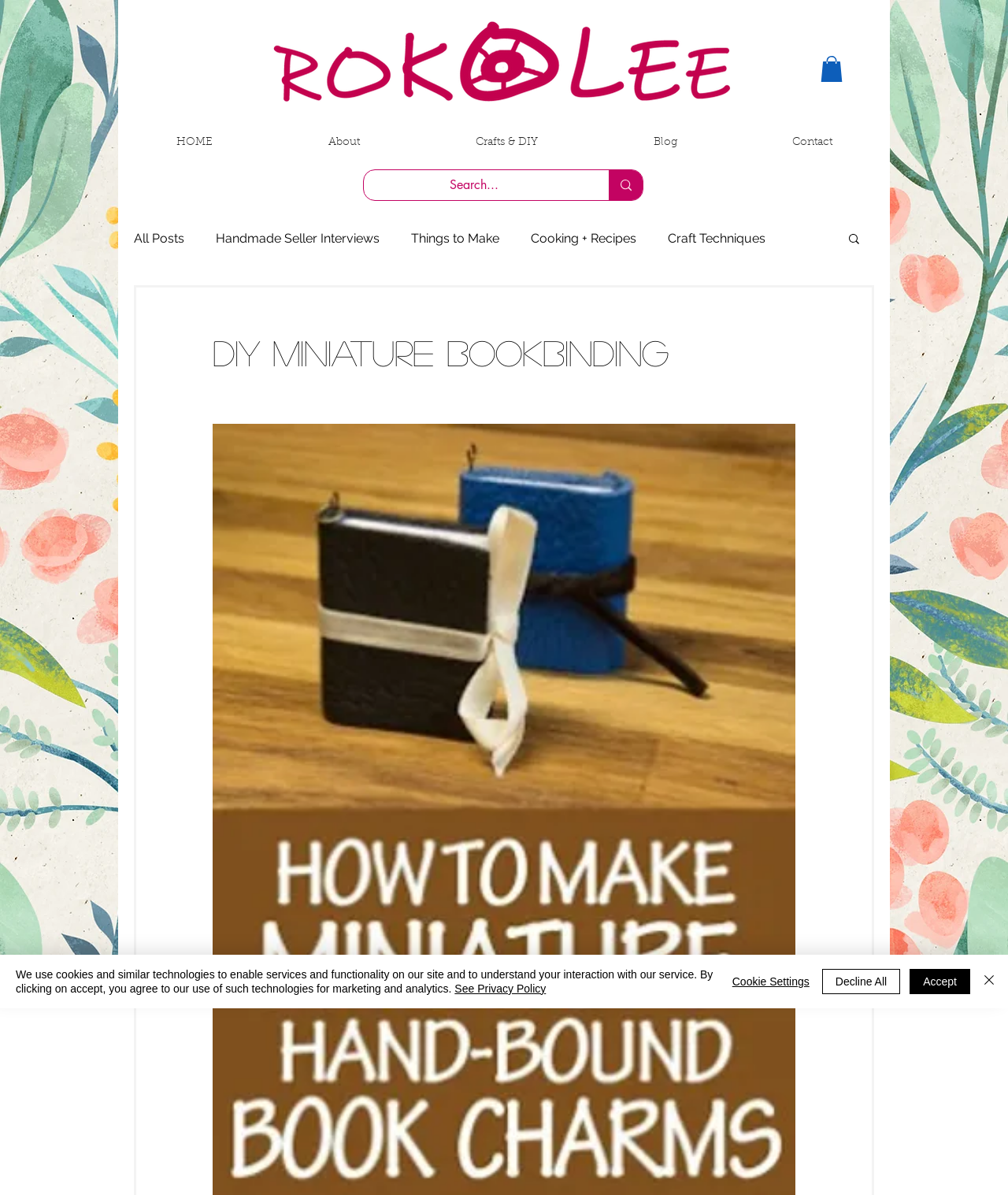Identify and provide the bounding box coordinates of the UI element described: "See Privacy Policy". The coordinates should be formatted as [left, top, right, bottom], with each number being a float between 0 and 1.

[0.451, 0.822, 0.542, 0.832]